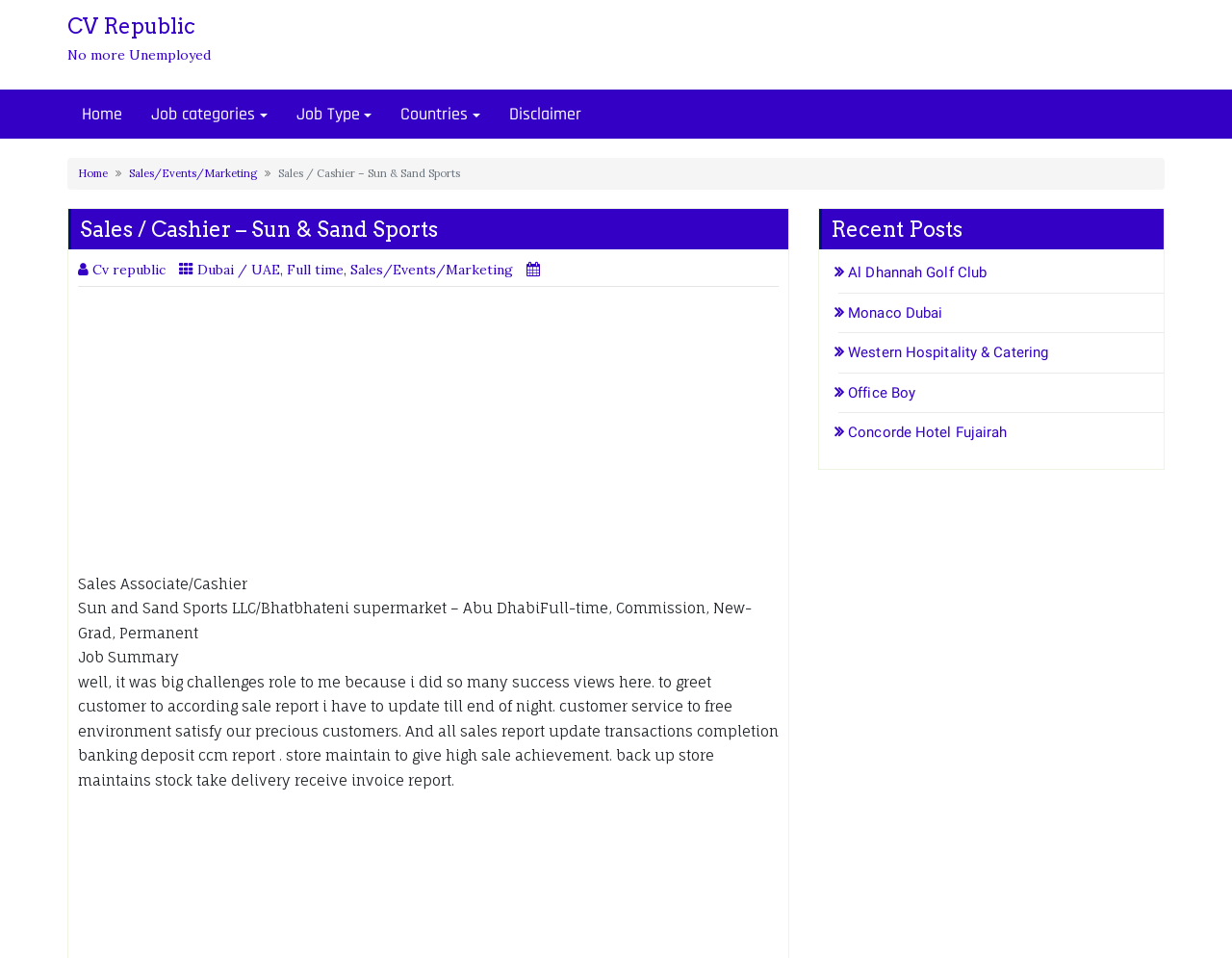Indicate the bounding box coordinates of the clickable region to achieve the following instruction: "Check job details in Sun and Sand Sports LLC/Bhatbhateni supermarket."

[0.063, 0.625, 0.61, 0.67]